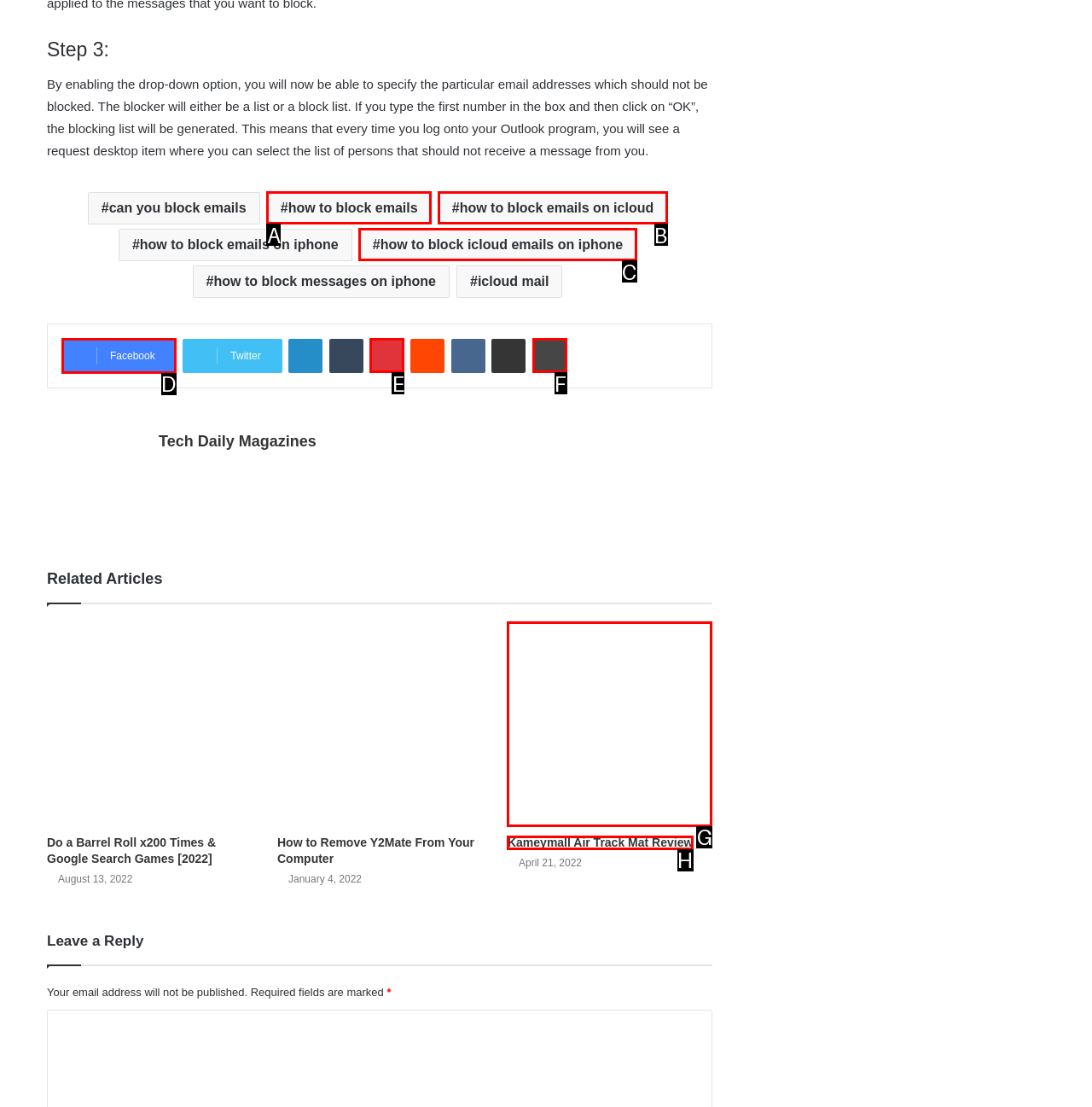Decide which HTML element to click to complete the task: Visit Facebook Provide the letter of the appropriate option.

D